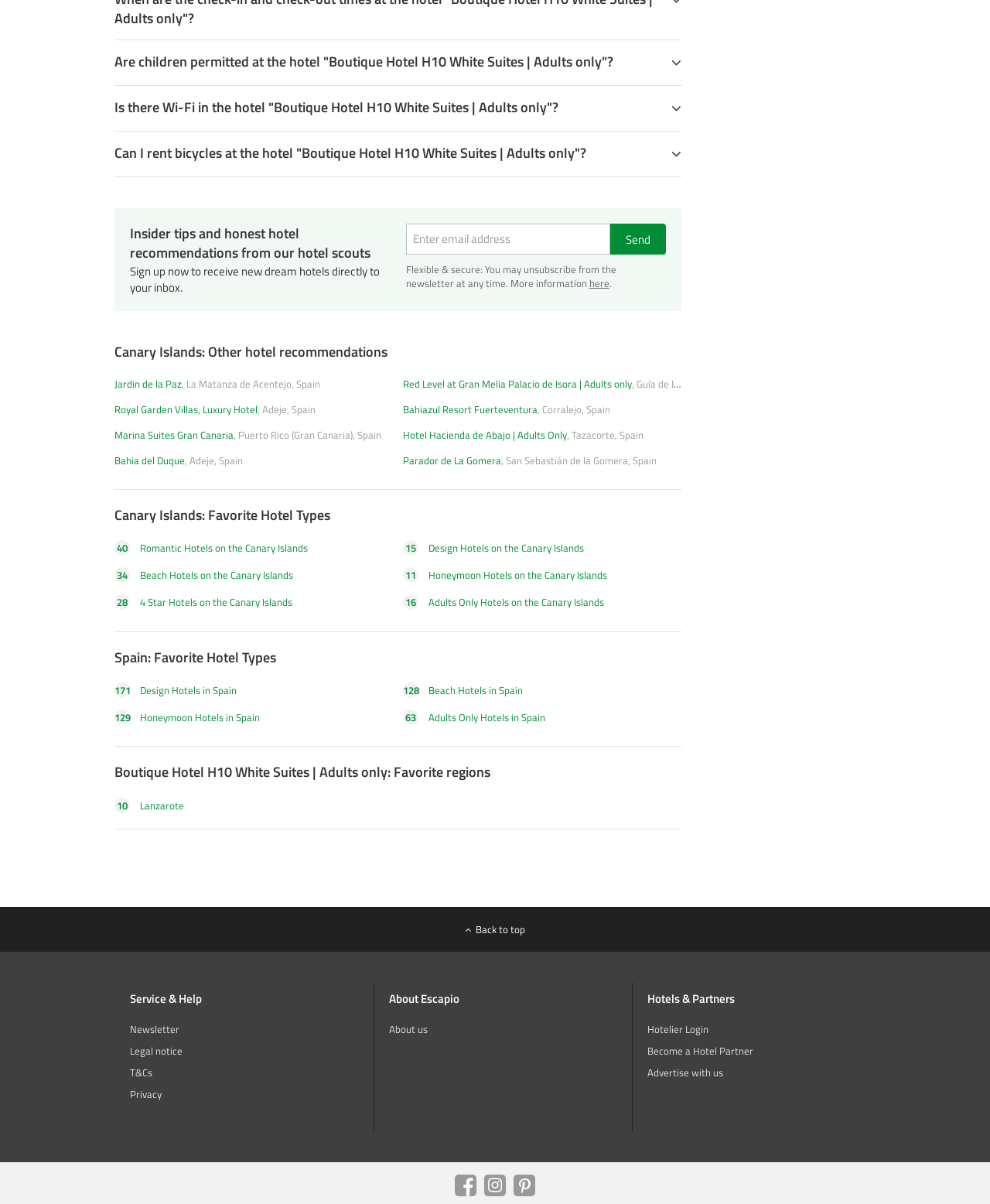Please provide a detailed answer to the question below based on the screenshot: 
How many romantic hotels are listed on the Canary Islands?

The number of romantic hotels on the Canary Islands can be found in the link '40 Romantic Hotels on the Canary Islands' under the heading 'Canary Islands: Favorite Hotel Types'.